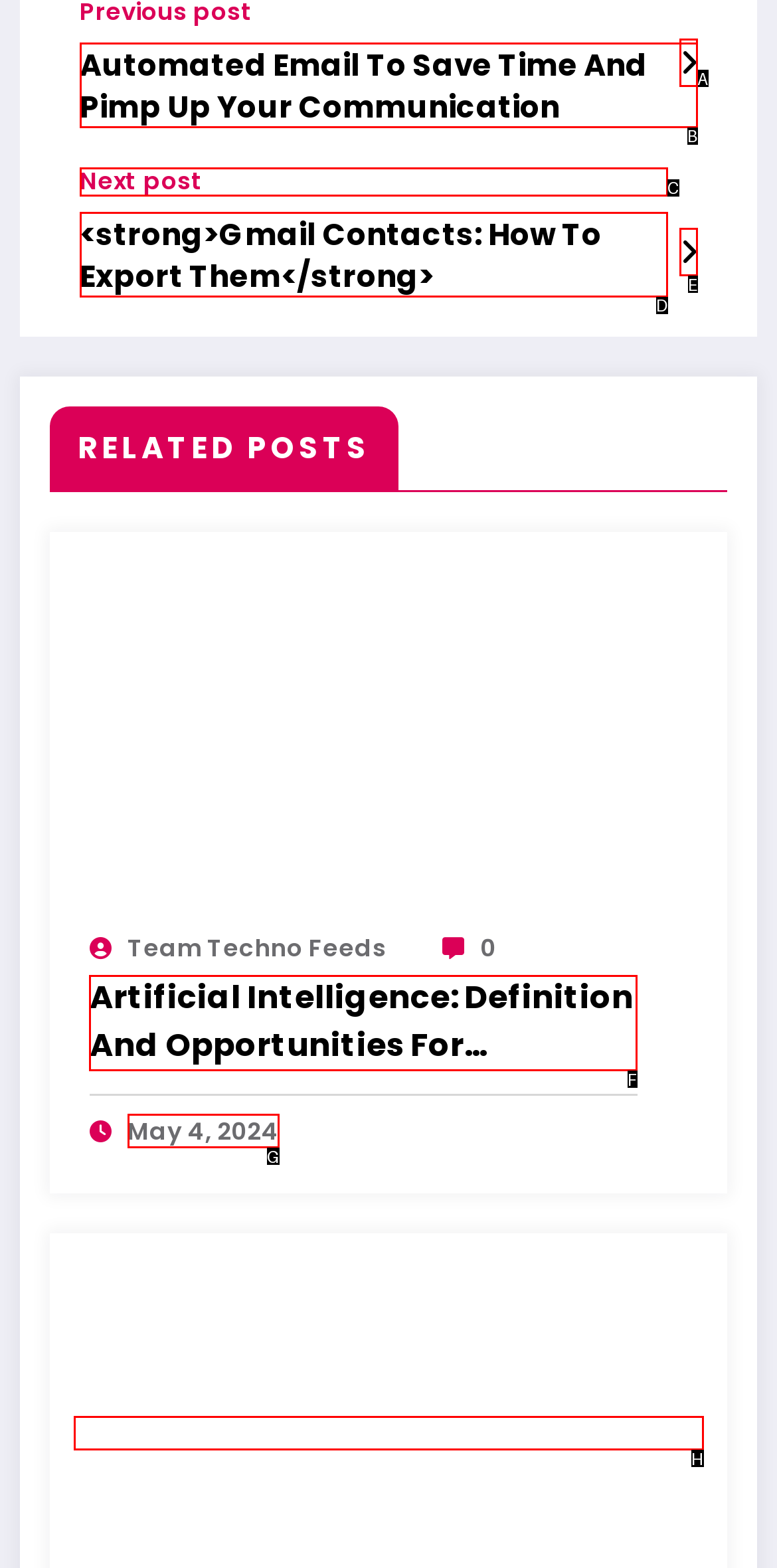Identify the HTML element I need to click to complete this task: Read the article about Artificial Intelligence definition and opportunities Provide the option's letter from the available choices.

F